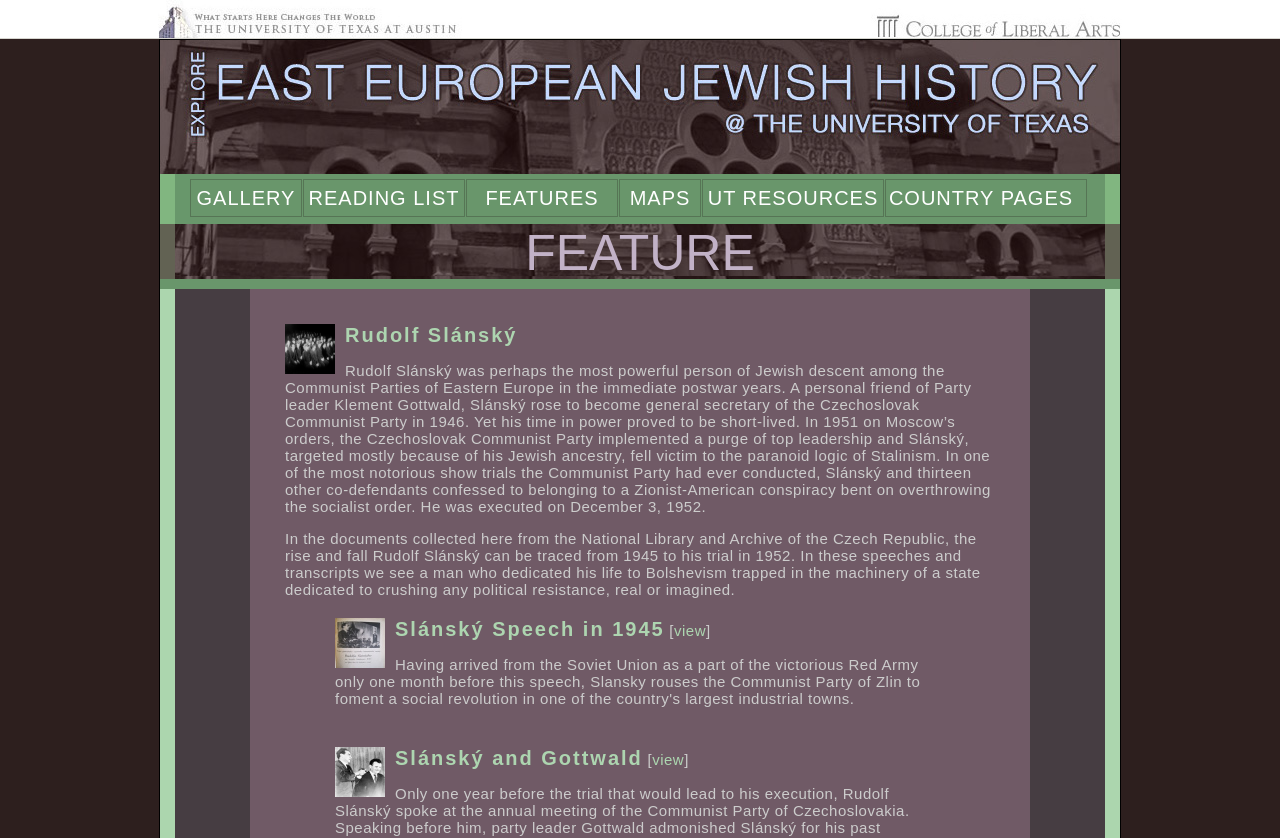Explain the webpage in detail, including its primary components.

The webpage is about Eastern European Jewish History, with a focus on the story of Rudolf Slánský, a powerful person of Jewish descent in the Communist Parties of Eastern Europe. 

At the top of the page, there are two links, each accompanied by an image, positioned side by side. Below them, there is a long link that spans almost the entire width of the page. 

Further down, there are seven links arranged horizontally, labeled as "GALLERY", "READING LIST", "FEATURES", "MAPS", "UT RESOURCES", and "COUNTRY PAGES". 

Below these links, there is a section dedicated to Rudolf Slánský. It starts with a heading "FEATURE" and an image. The text describes Slánský's rise to power as the general secretary of the Czechoslovak Communist Party in 1946 and his subsequent fall due to his Jewish ancestry. The text also mentions his execution in 1952. 

Following this, there are two sections of text that discuss the documents collected from the National Library and Archive of the Czech Republic, which trace Slánský's rise and fall from 1945 to his trial in 1952. 

The page also features three images with captions, each accompanied by a "view" link. The first image is labeled "Slánský Speech in 1945", the second is labeled "Slánský and Gottwald", and the third does not have a label.